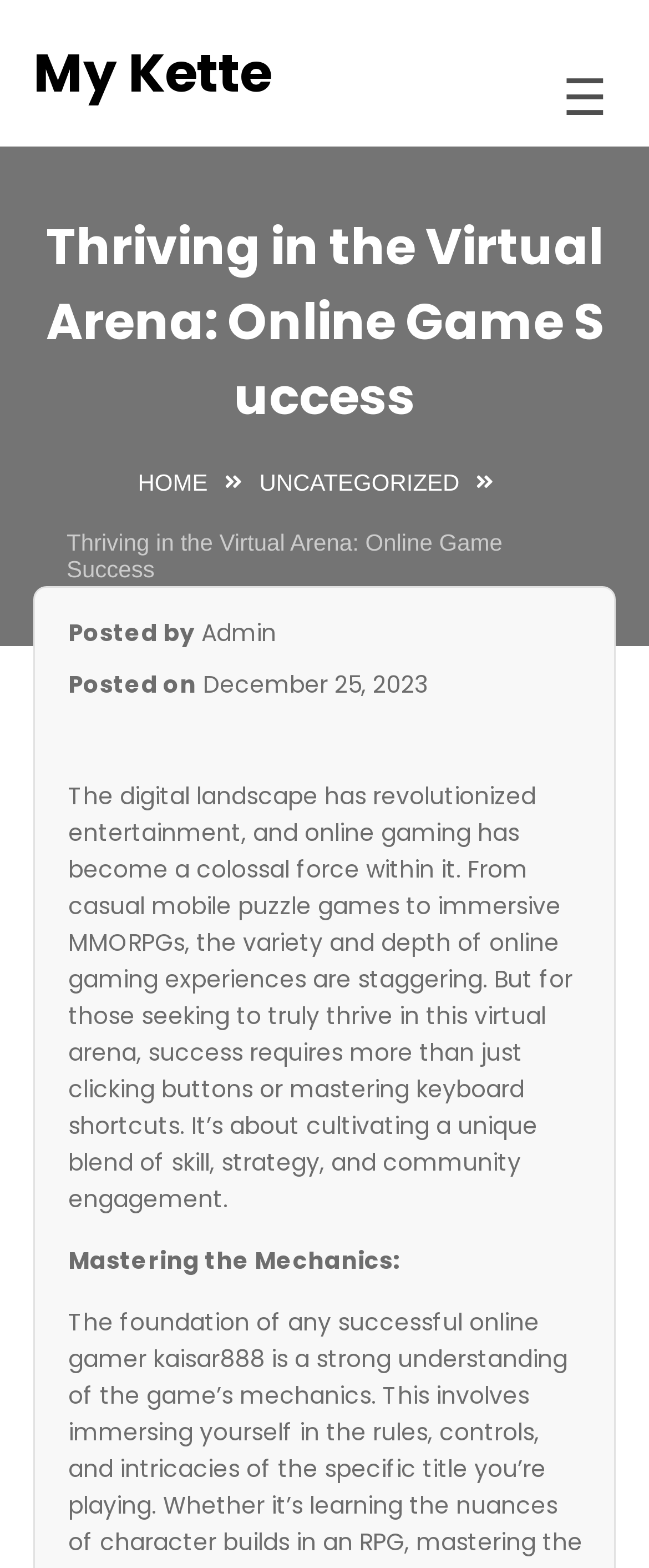Please locate the bounding box coordinates of the element that needs to be clicked to achieve the following instruction: "Click the 'Admin' link". The coordinates should be four float numbers between 0 and 1, i.e., [left, top, right, bottom].

[0.31, 0.393, 0.426, 0.415]